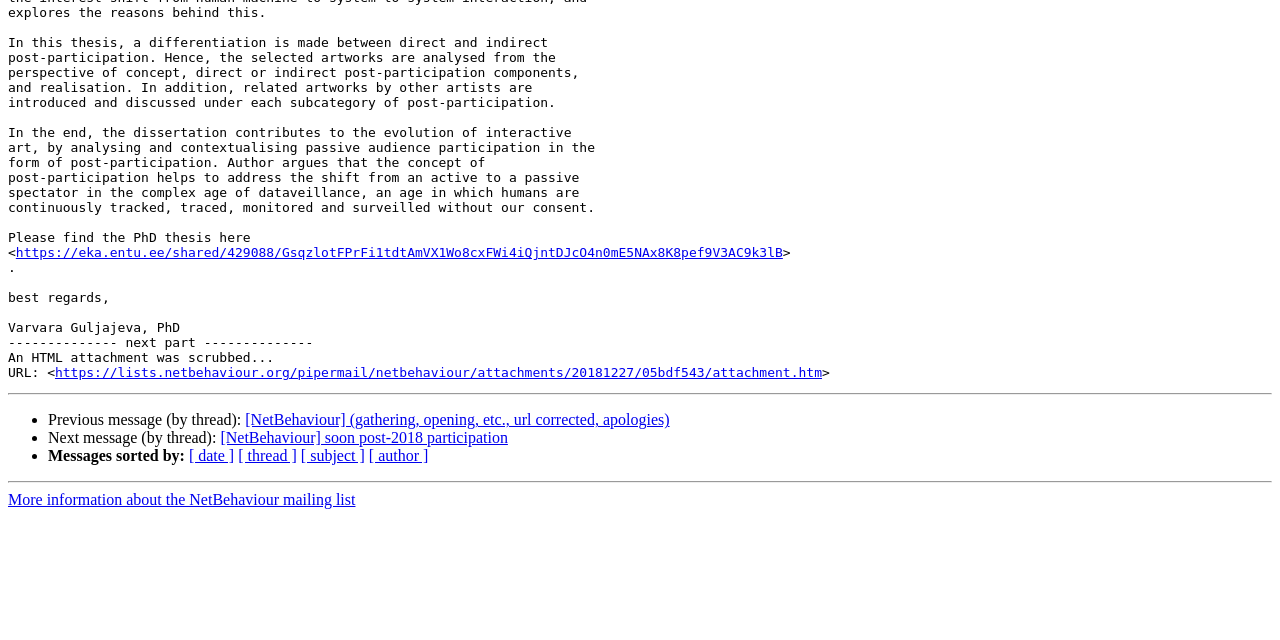Determine the bounding box coordinates for the UI element described. Format the coordinates as (top-left x, top-left y, bottom-right x, bottom-right y) and ensure all values are between 0 and 1. Element description: Pavers

None